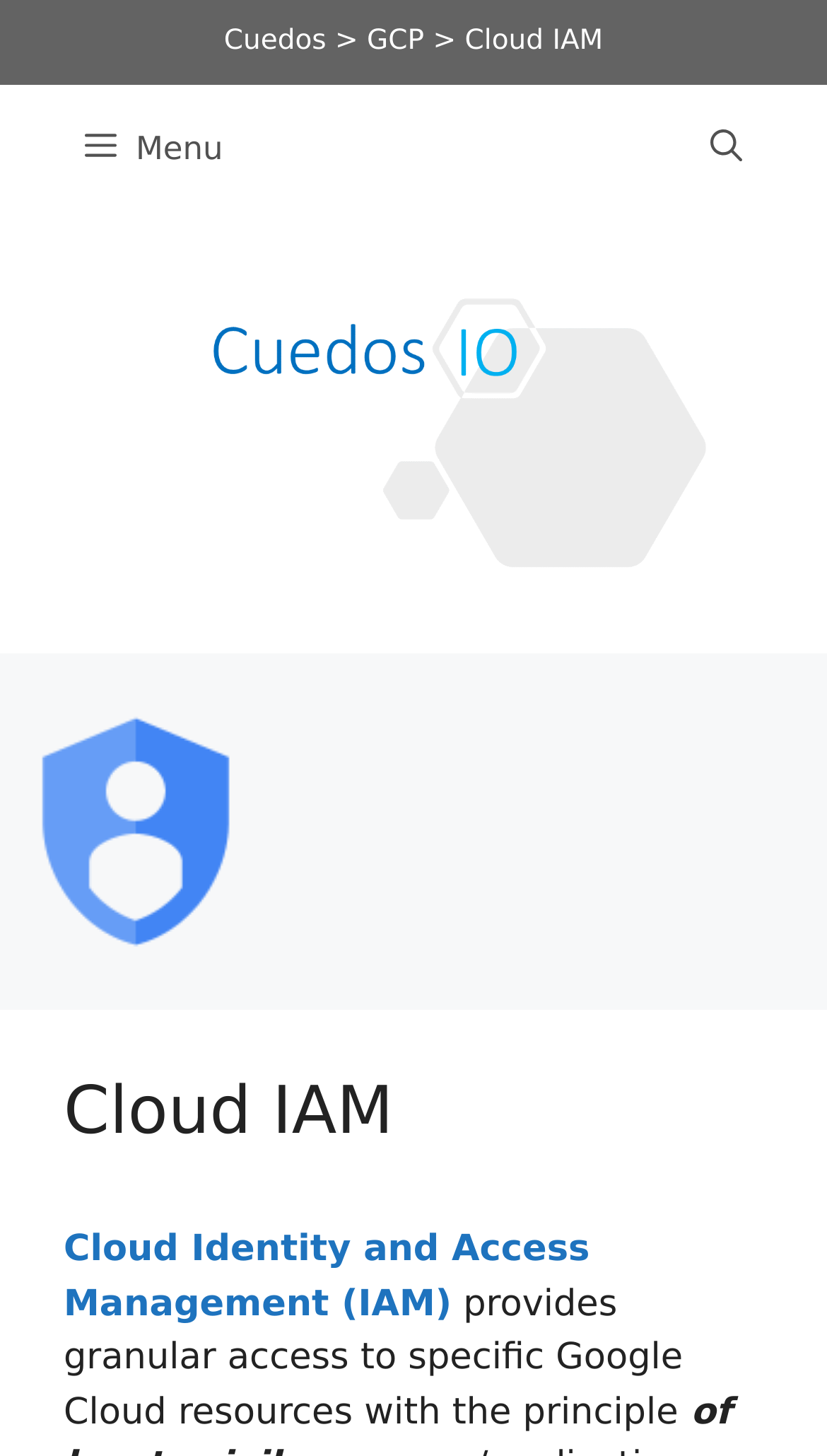Give the bounding box coordinates for the element described by: "Menu".

[0.051, 0.058, 0.321, 0.145]